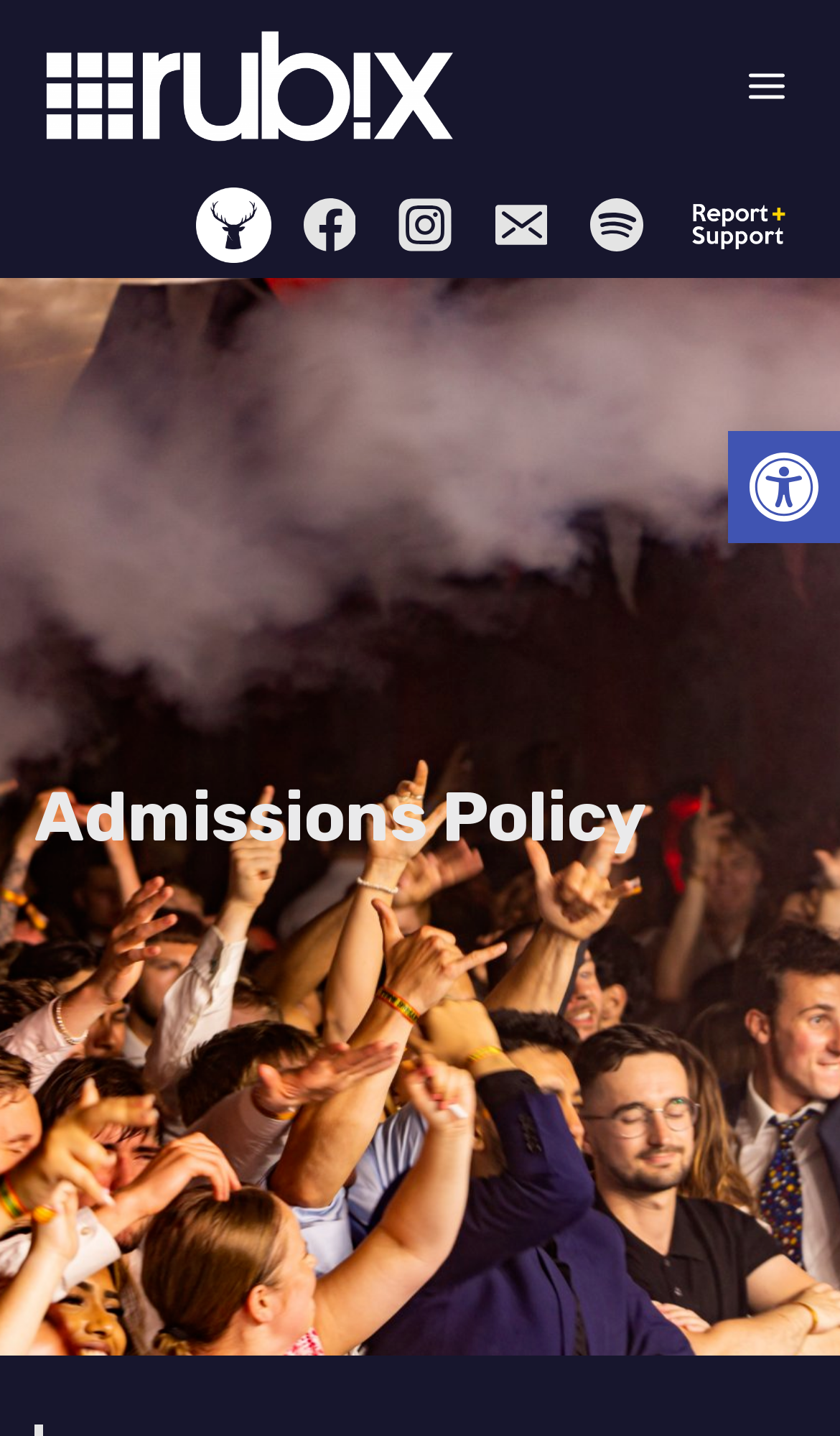Specify the bounding box coordinates (top-left x, top-left y, bottom-right x, bottom-right y) of the UI element in the screenshot that matches this description: Open toolbar Accessibility Tools

[0.867, 0.3, 1.0, 0.378]